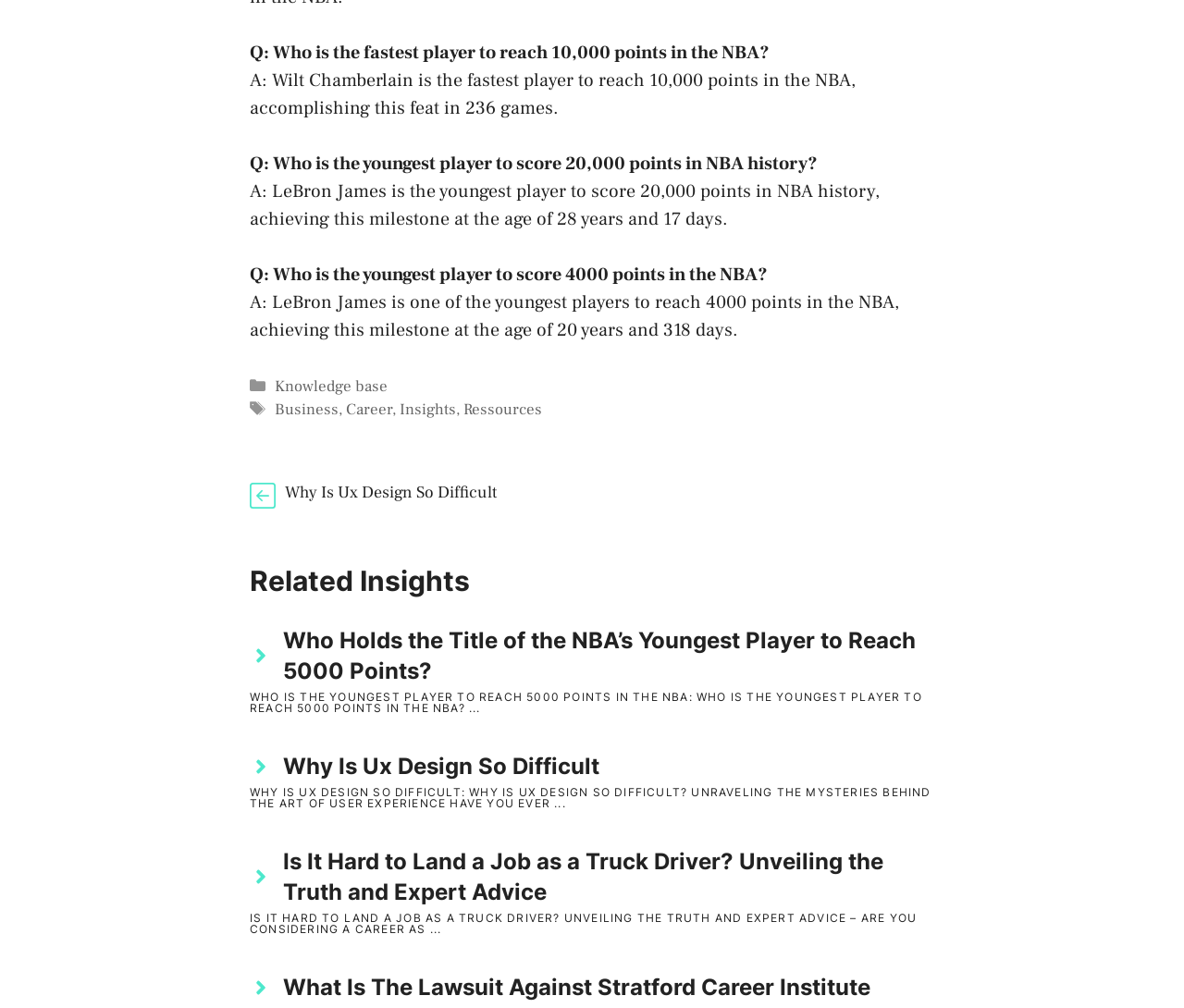Locate the bounding box coordinates of the UI element described by: "Knowledge base". Provide the coordinates as four float numbers between 0 and 1, formatted as [left, top, right, bottom].

[0.232, 0.373, 0.327, 0.393]